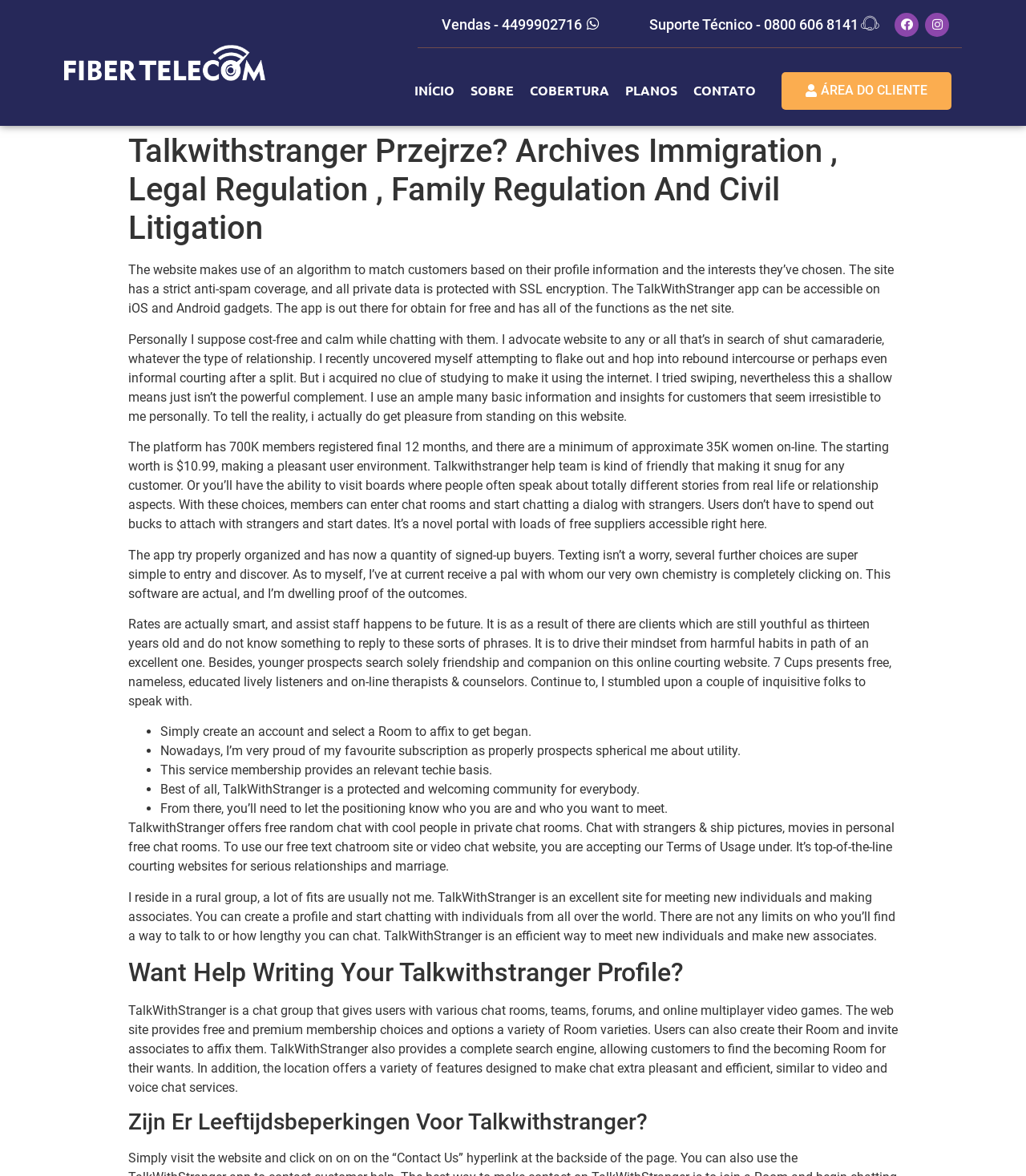What is the purpose of the website?
Please give a detailed and thorough answer to the question, covering all relevant points.

I inferred the purpose of the website by reading the static text elements on the webpage, which mention 'free random chat with cool people in private chat rooms' and 'chat with strangers & send pictures, videos in private free chat rooms'. This suggests that the website is designed for users to chat with strangers.